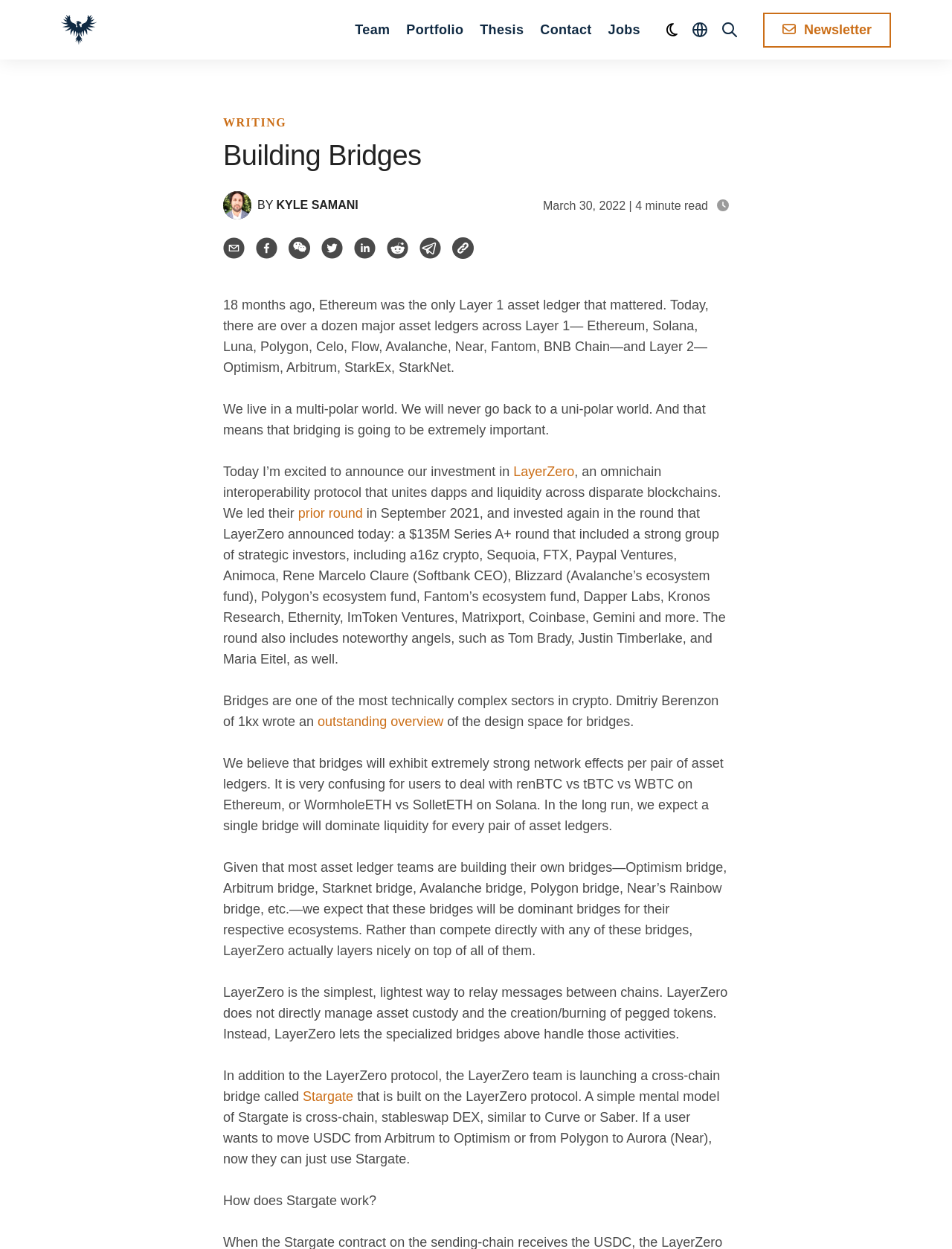Identify the bounding box coordinates for the UI element described as: "Specifications".

None